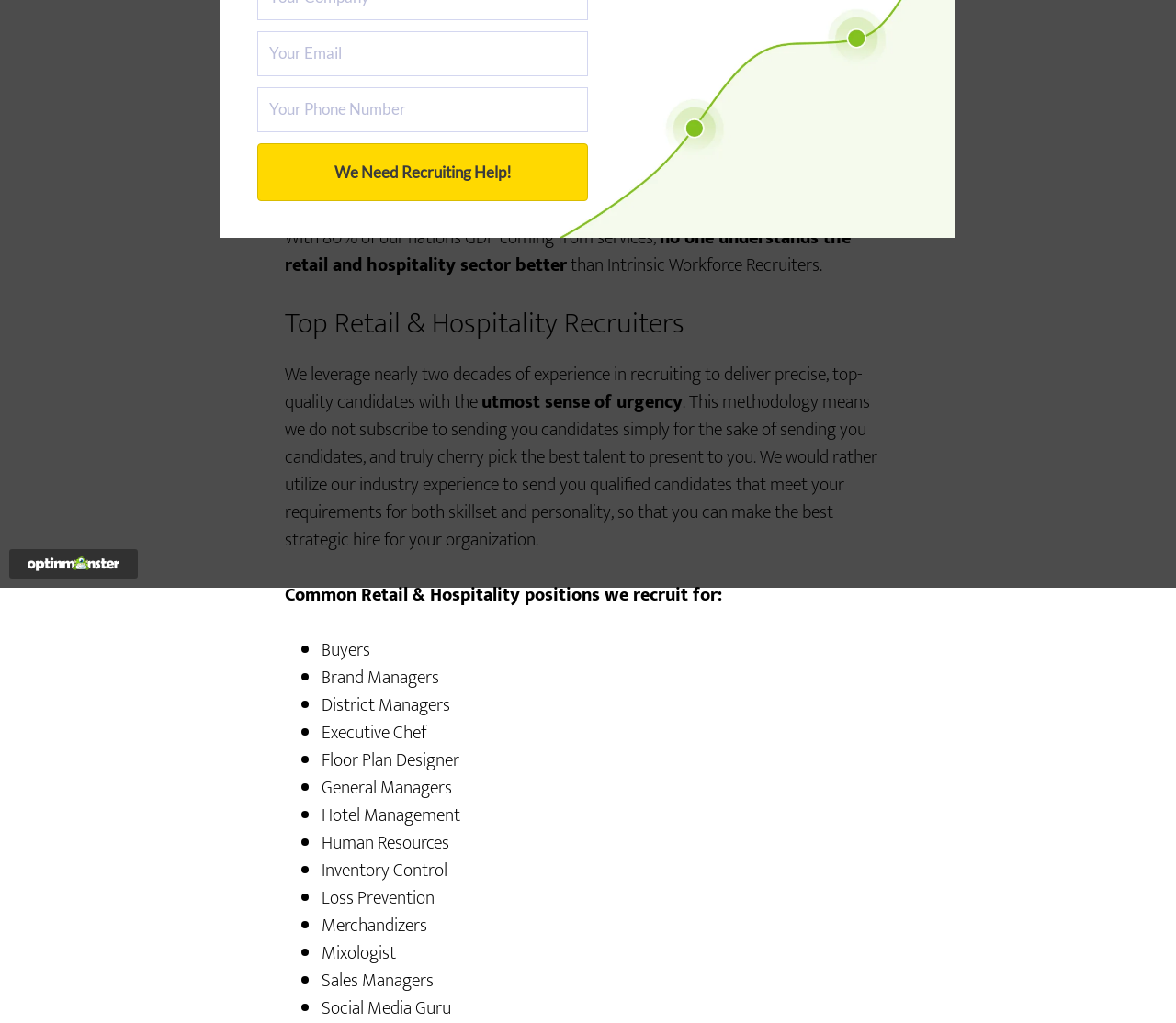Identify the coordinates of the bounding box for the element described below: "Call Us". Return the coordinates as four float numbers between 0 and 1: [left, top, right, bottom].

[0.393, 0.053, 0.486, 0.103]